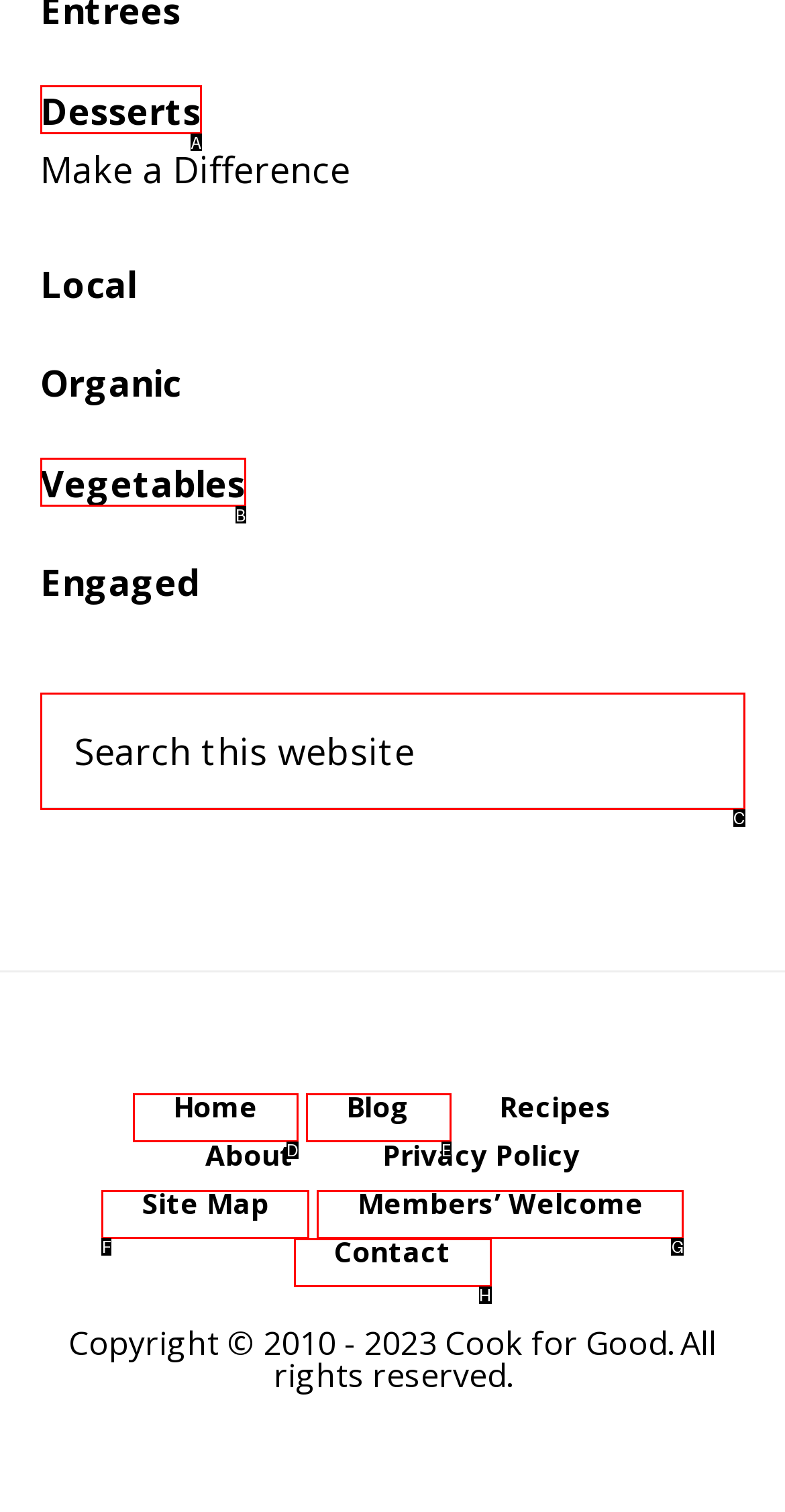Find the HTML element that matches the description provided: WiLo & Co.
Answer using the corresponding option letter.

None